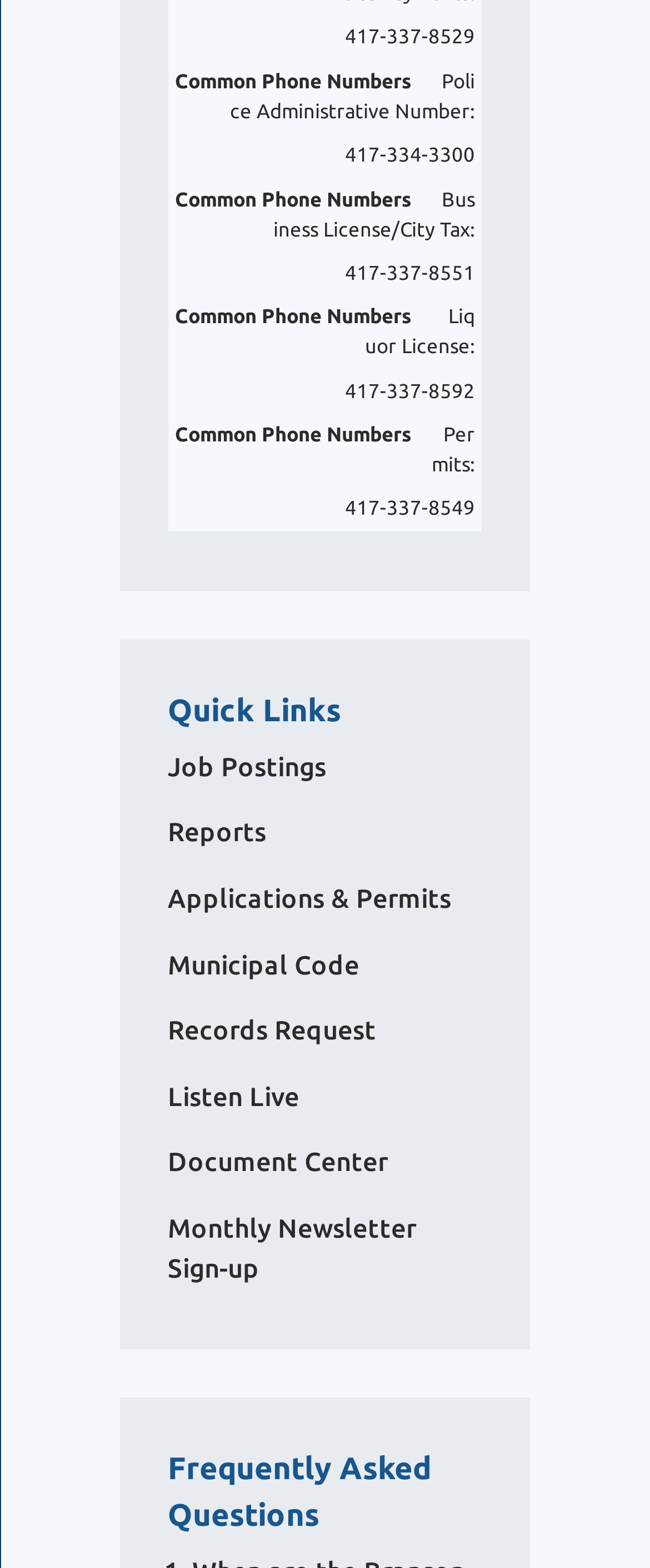Please predict the bounding box coordinates of the element's region where a click is necessary to complete the following instruction: "Discover how to overcome low self-esteem with mindfulness". The coordinates should be represented by four float numbers between 0 and 1, i.e., [left, top, right, bottom].

None